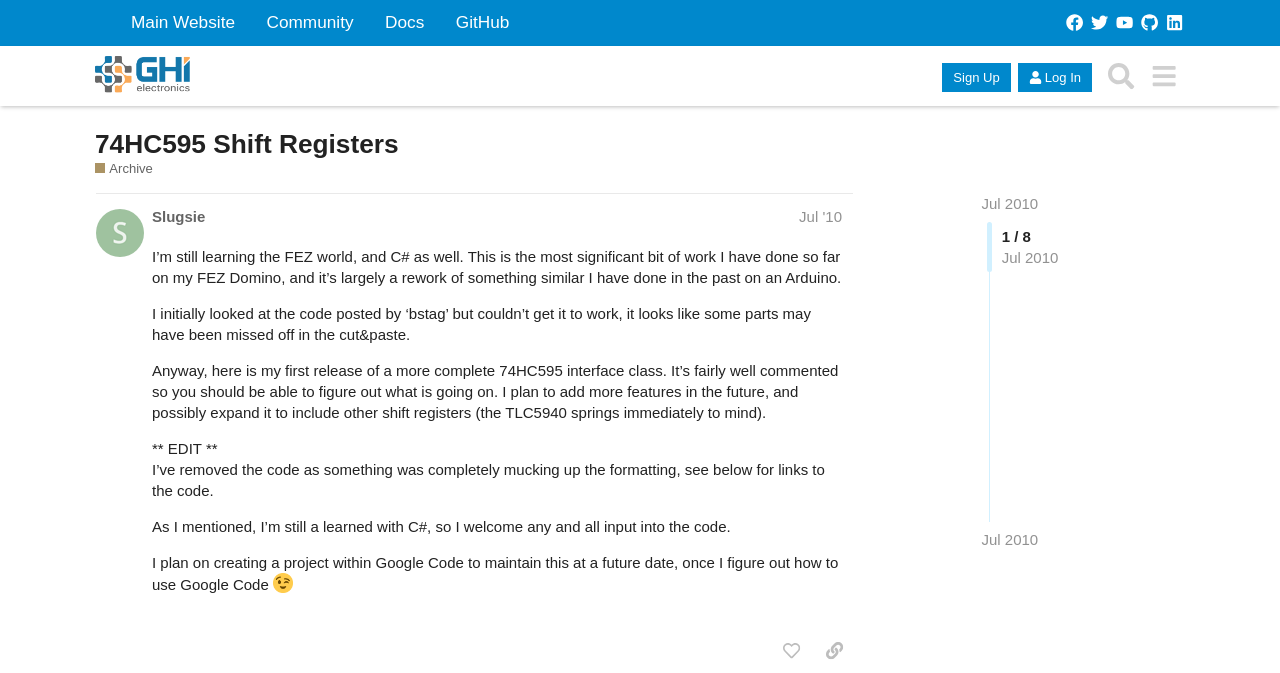What is the author of the post trying to do?
Provide a detailed and well-explained answer to the question.

The author of the post is trying to create a 74HC595 interface class, as mentioned in the post content. The author is still learning C# and is seeking input from others.